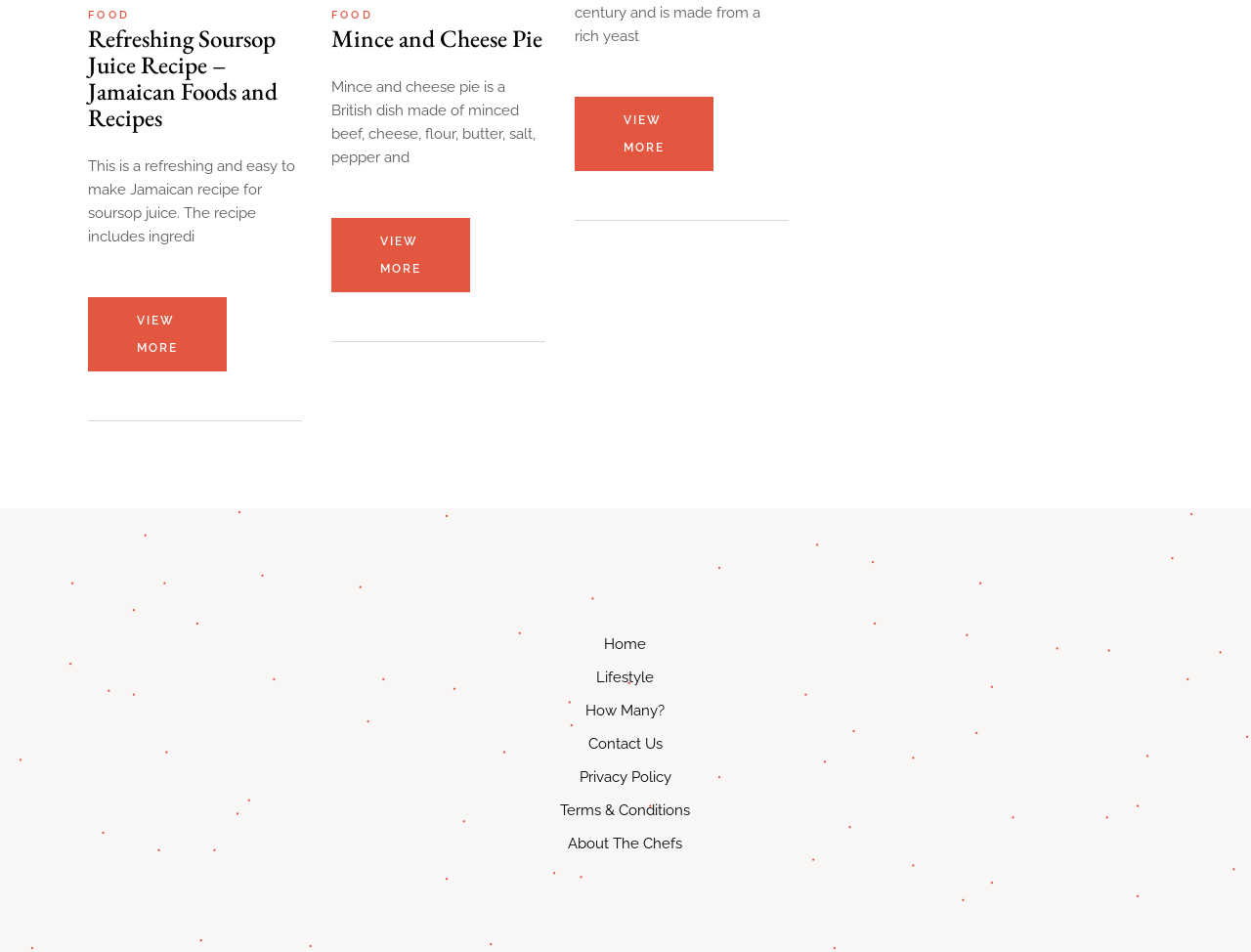What is the second recipe on the webpage?
Look at the screenshot and respond with one word or a short phrase.

Mince and Cheese Pie